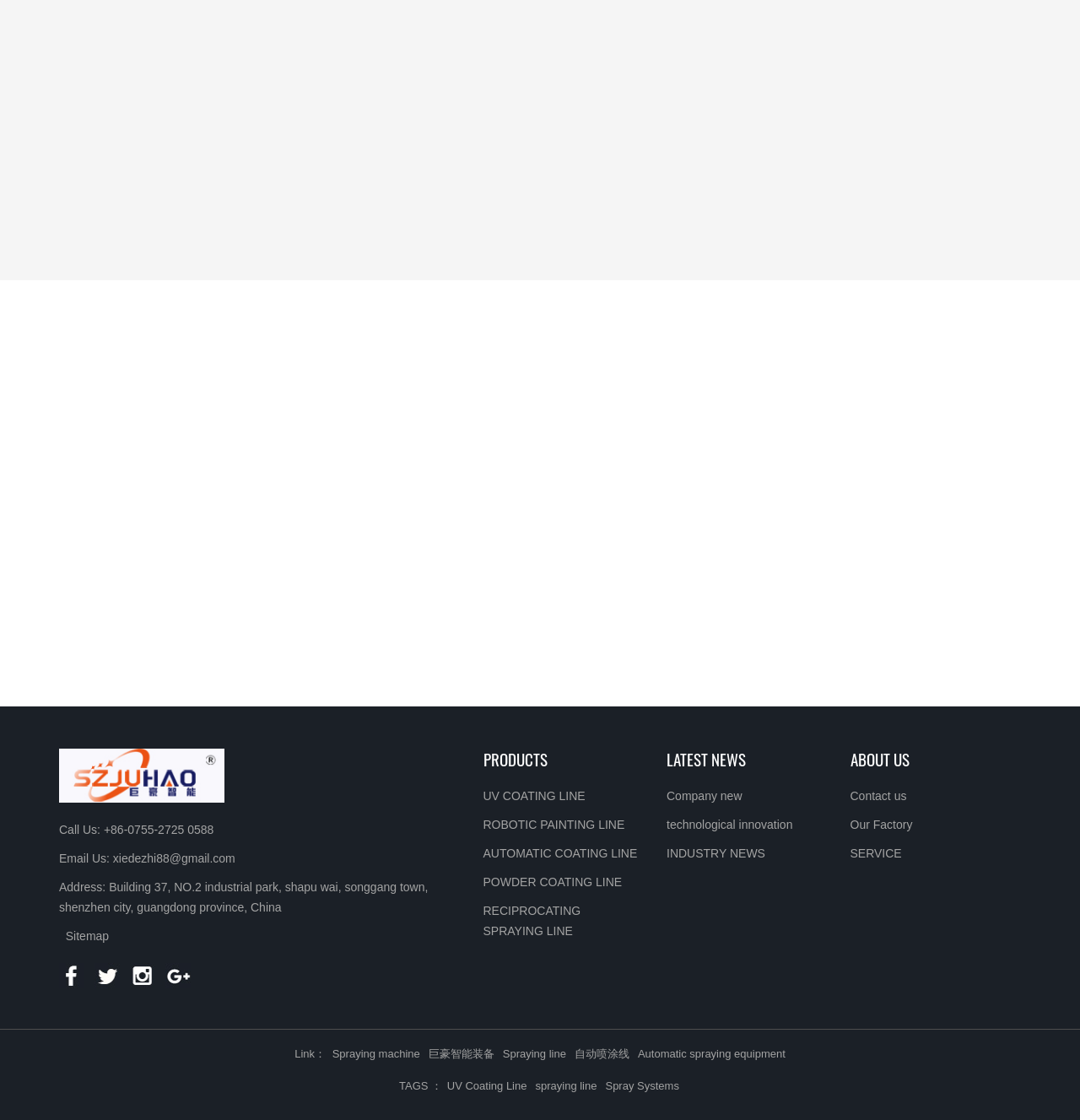What is the topic of the news article with the image?
Could you answer the question in a detailed manner, providing as much information as possible?

The news article with the image has a link with the text 'JUHAO AUTOMATION Green Coating Equipment, A Contribution To More Energy Efficiency And Resource Saving In Automobile Painting Line', which indicates that the topic of the news article is related to Green Coating Equipment.